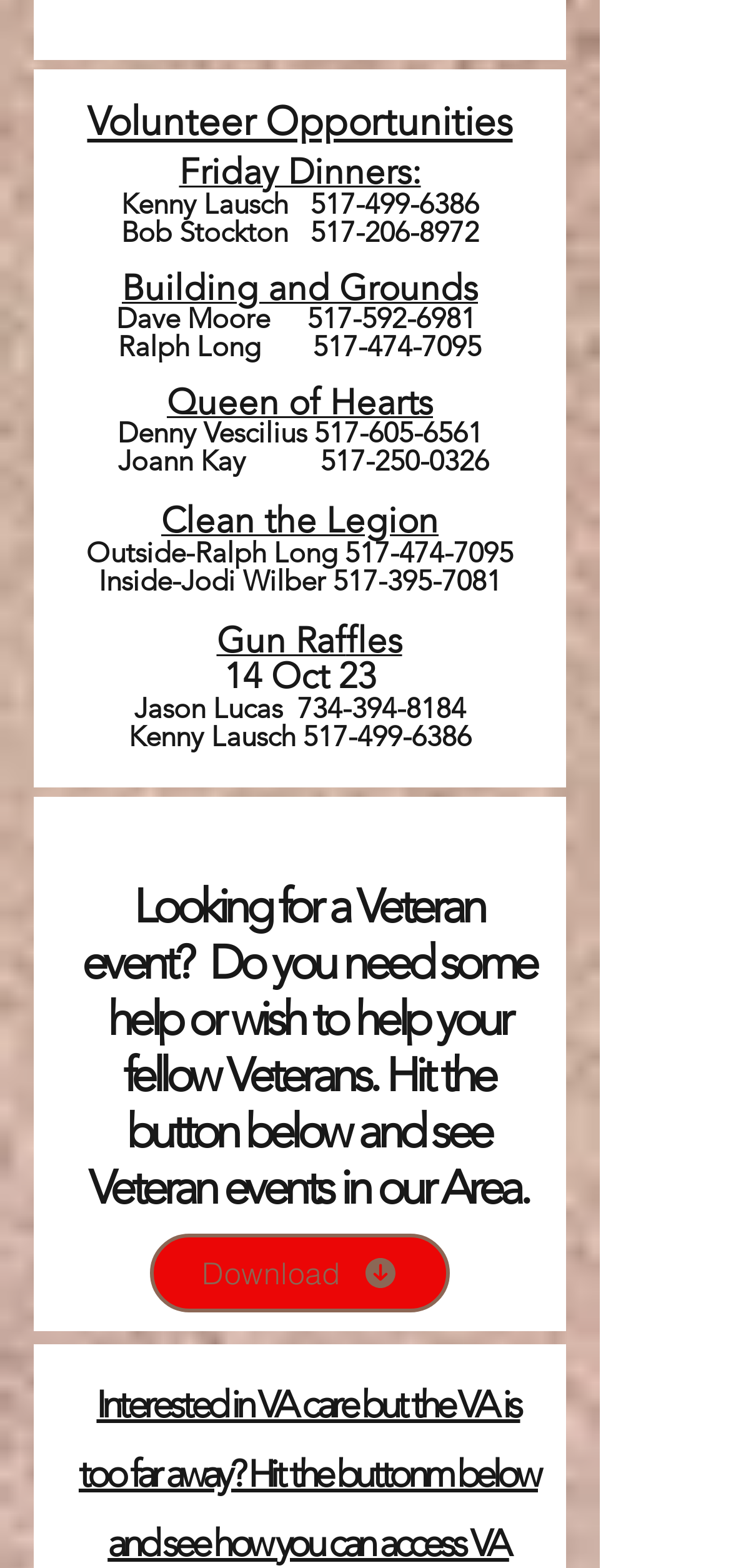What is the purpose of the 'Download' button?
Answer the question with a thorough and detailed explanation.

I read the text above the 'Download' button, which says 'Looking for a Veteran event? ... Hit the button below and see Veteran events in our Area.' This suggests that the 'Download' button is used to download a list of Veteran events in the area.